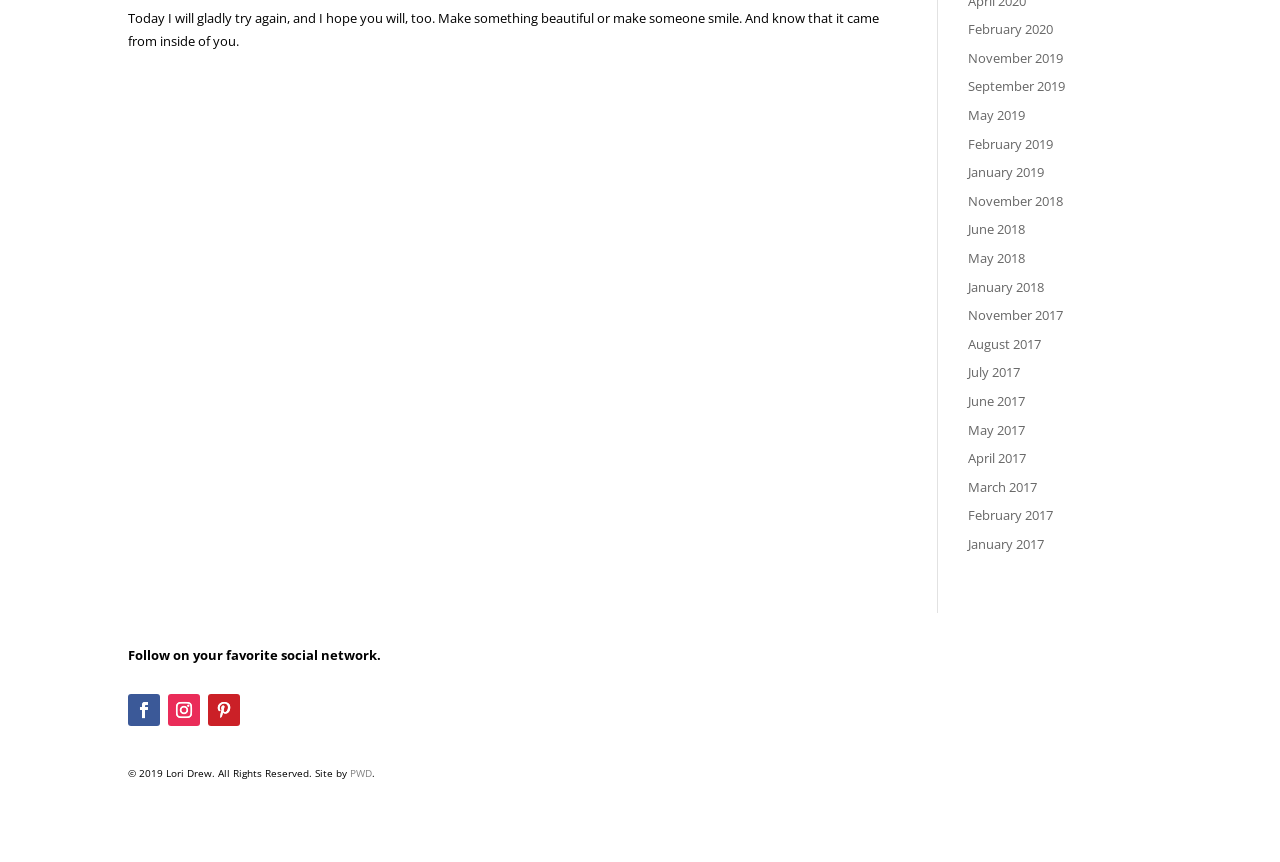Identify the bounding box for the UI element that is described as follows: "February 2019".

[0.756, 0.156, 0.823, 0.177]